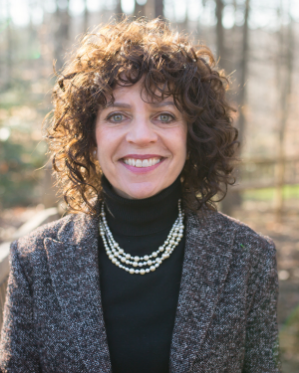Create an extensive and detailed description of the image.

The image features a smiling woman with curly hair, dressed in a dark turtleneck and a textured blazer. She stands outdoors in a wooded area, sunlight filtering through the trees in the background, creating a warm and inviting atmosphere. The woman exudes a friendly and approachable demeanor, enhanced by her pearl necklace. This portrait is associated with Joan Wittan, a professional who specializes in neuropsychological testing and academic coaching for students, highlighting her role as part of a dedicated team focused on guiding families through personalized educational paths.